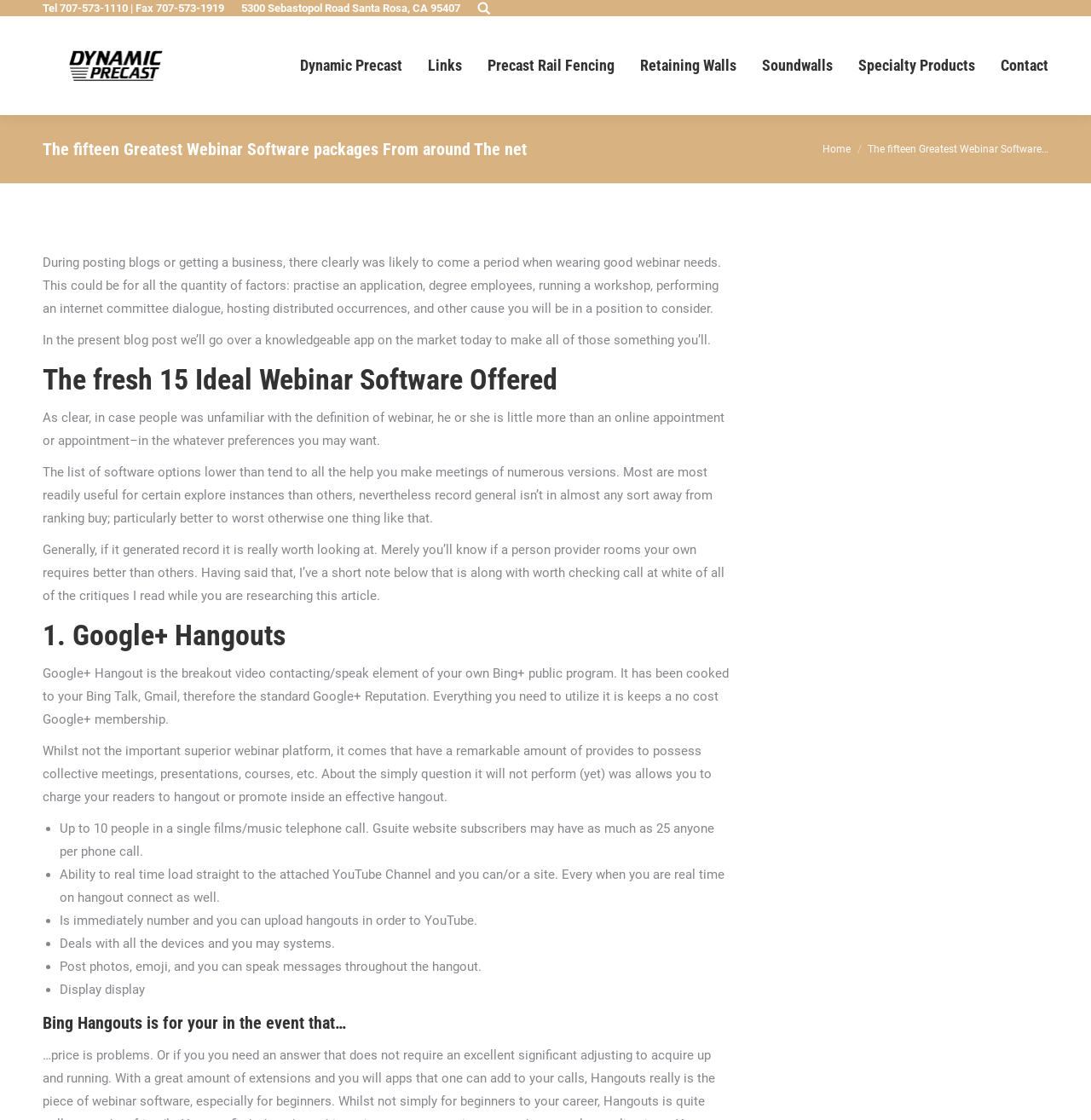Highlight the bounding box coordinates of the element that should be clicked to carry out the following instruction: "Read about Google+ Hangouts". The coordinates must be given as four float numbers ranging from 0 to 1, i.e., [left, top, right, bottom].

[0.039, 0.55, 0.668, 0.584]